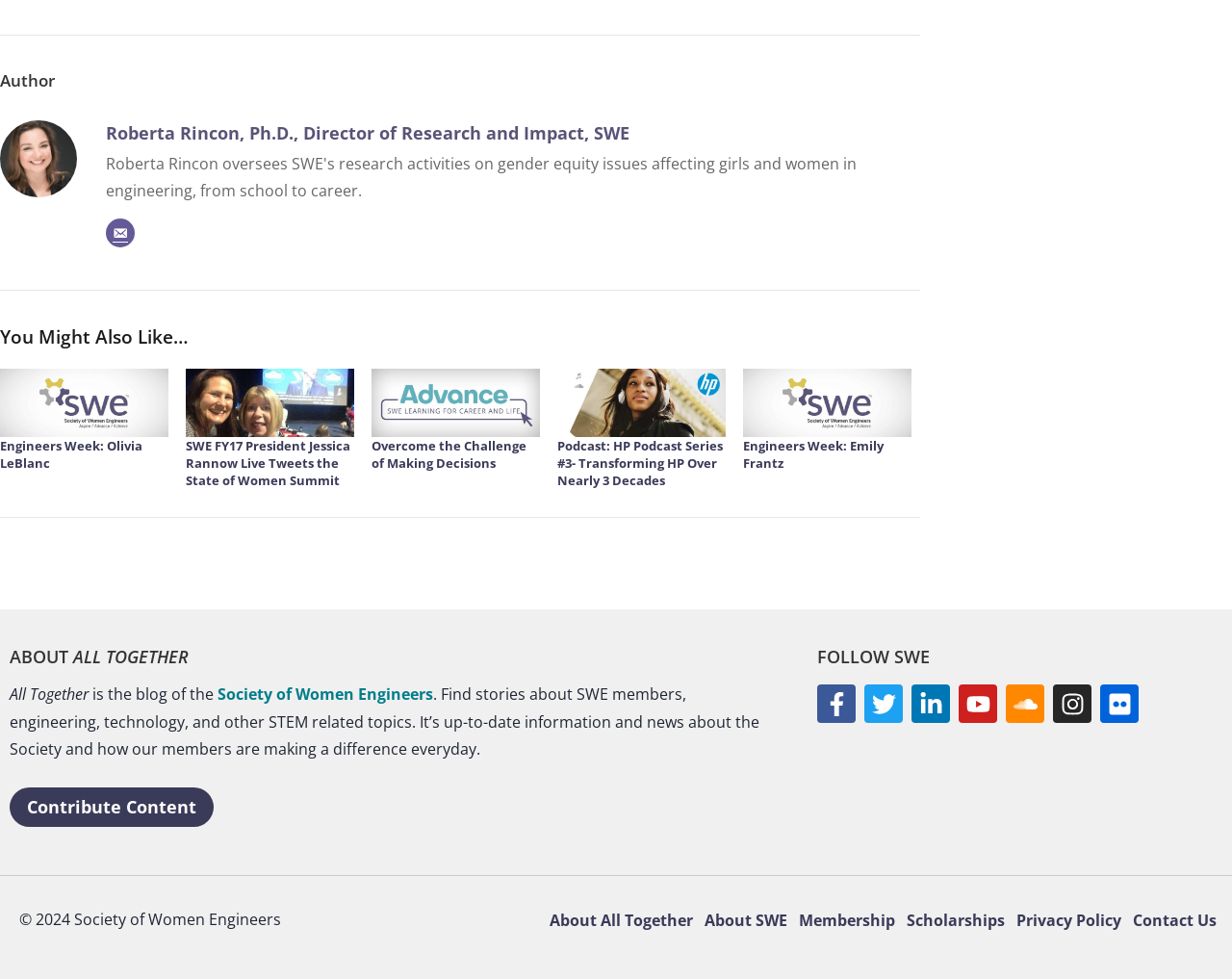What is the name of the organization?
Use the information from the screenshot to give a comprehensive response to the question.

The name of the organization is the Society of Women Engineers, as mentioned in the text 'All Together is the blog of the Society of Women Engineers'.